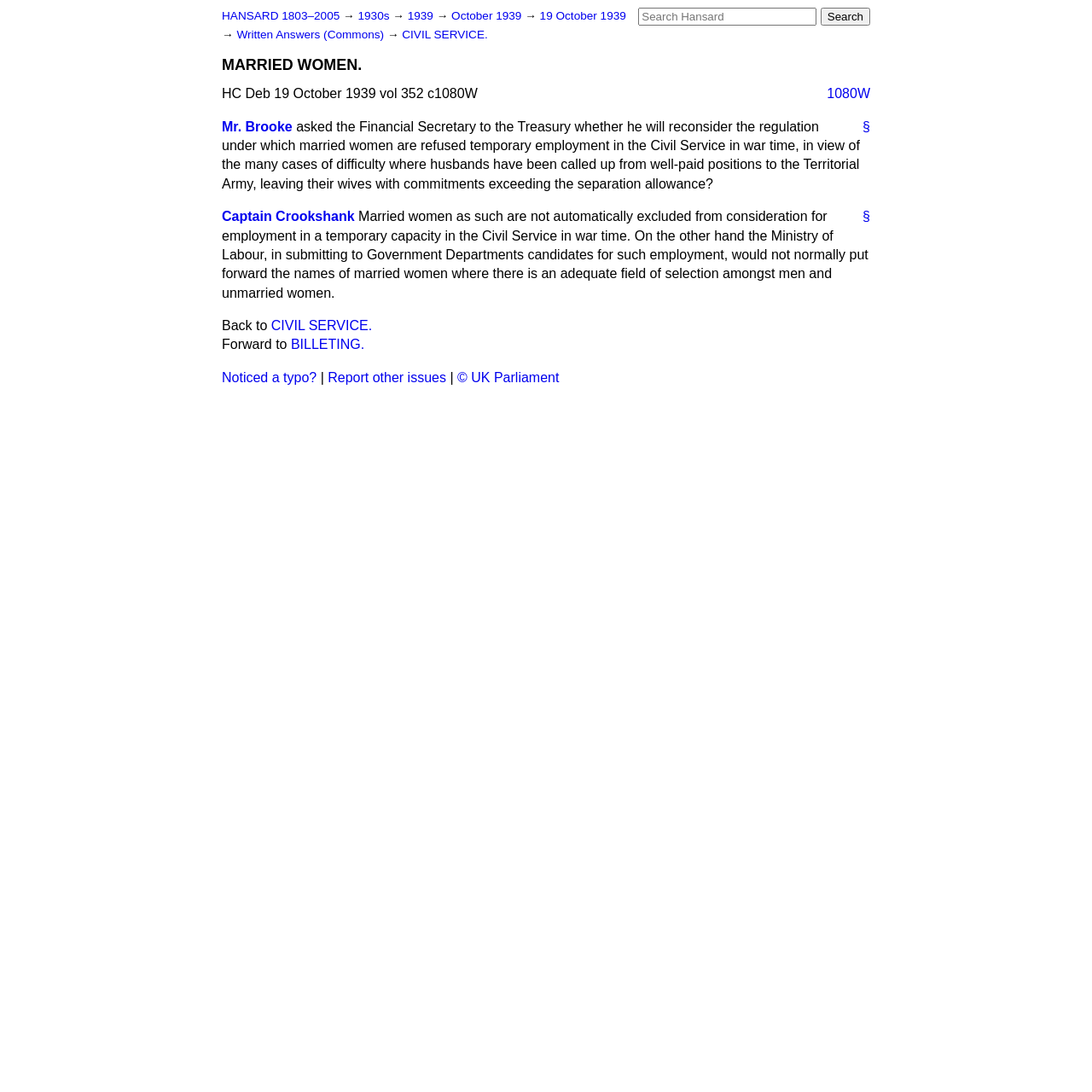Mark the bounding box of the element that matches the following description: "5 Uses For".

None